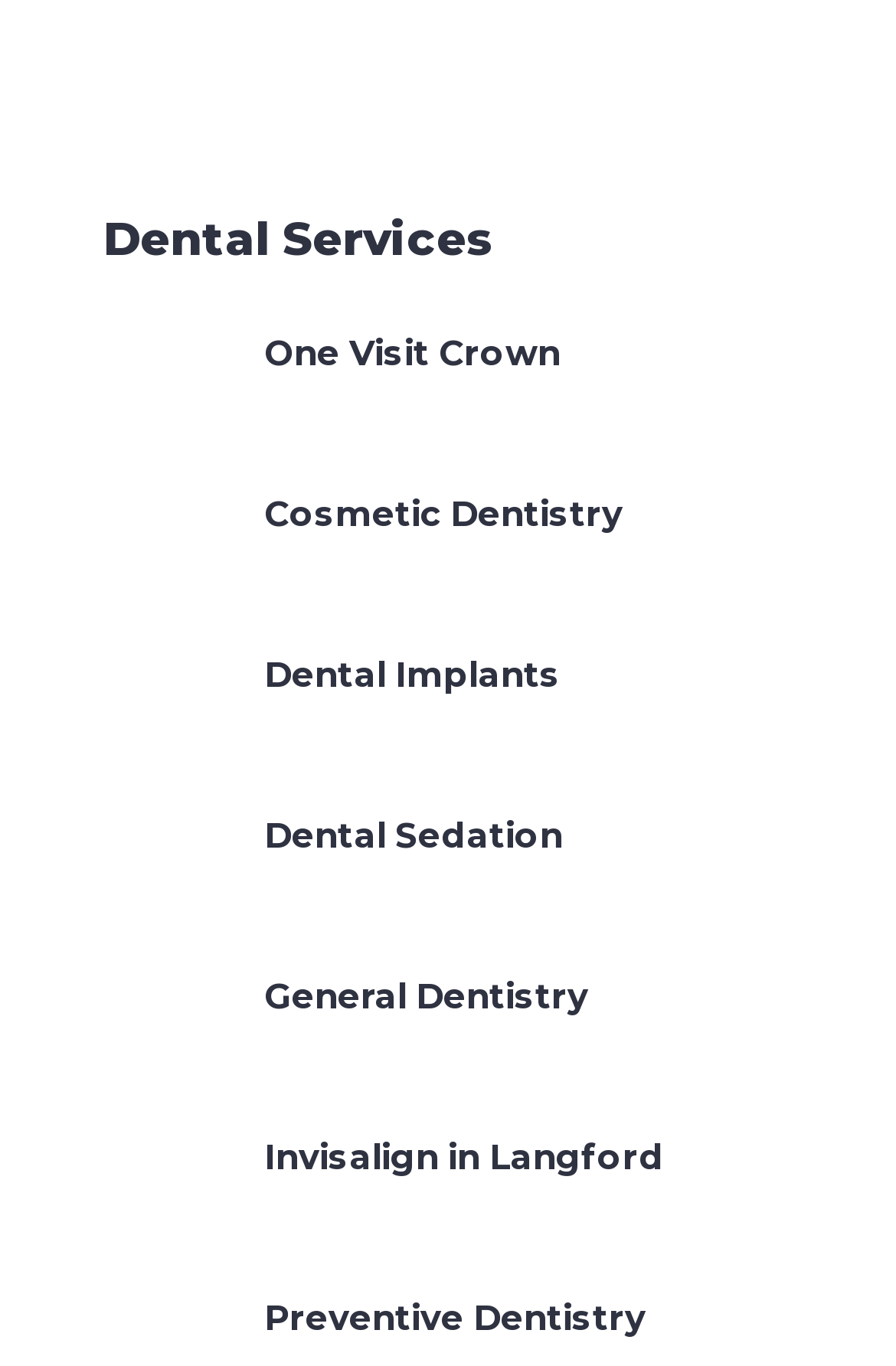Please specify the bounding box coordinates of the element that should be clicked to execute the given instruction: 'Learn about Dental Implants'. Ensure the coordinates are four float numbers between 0 and 1, expressed as [left, top, right, bottom].

[0.115, 0.477, 0.244, 0.561]